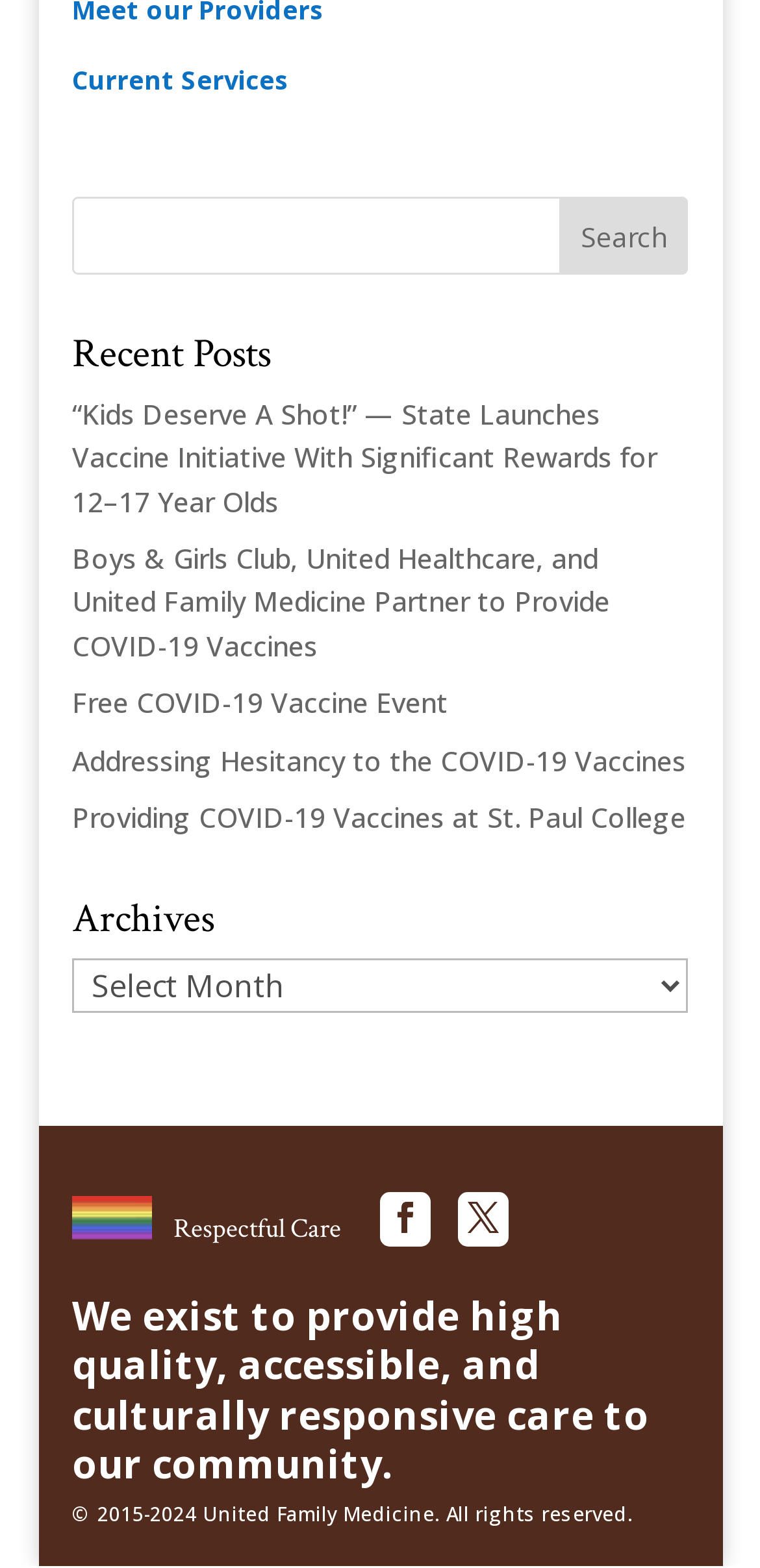Can you determine the bounding box coordinates of the area that needs to be clicked to fulfill the following instruction: "Select an archive"?

[0.095, 0.612, 0.905, 0.646]